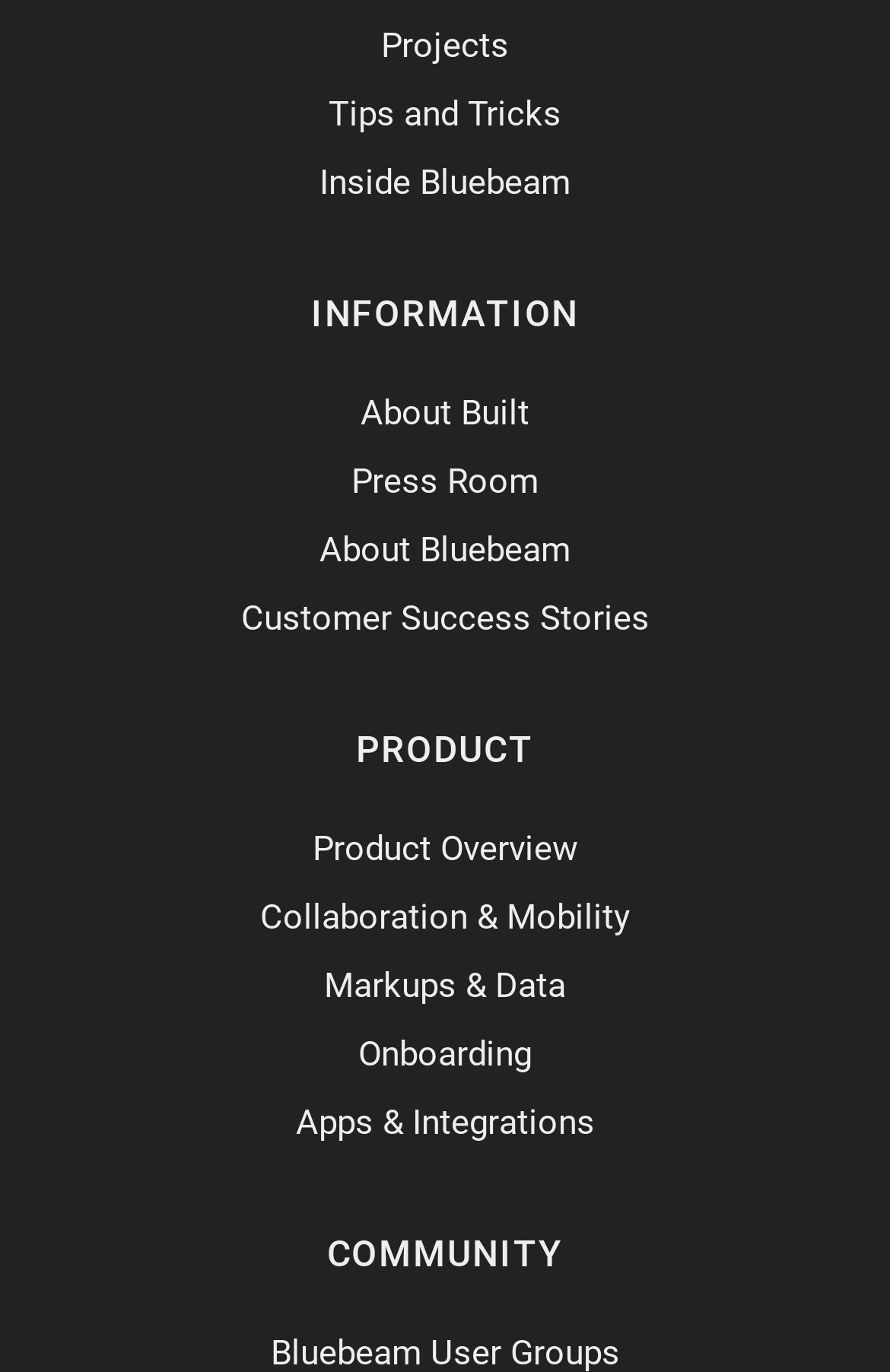Using the information in the image, give a detailed answer to the following question: How many static text elements are on this webpage?

I identified three static text elements on this webpage: 'INFORMATION', 'PRODUCT', and 'COMMUNITY', which are used as category headings.